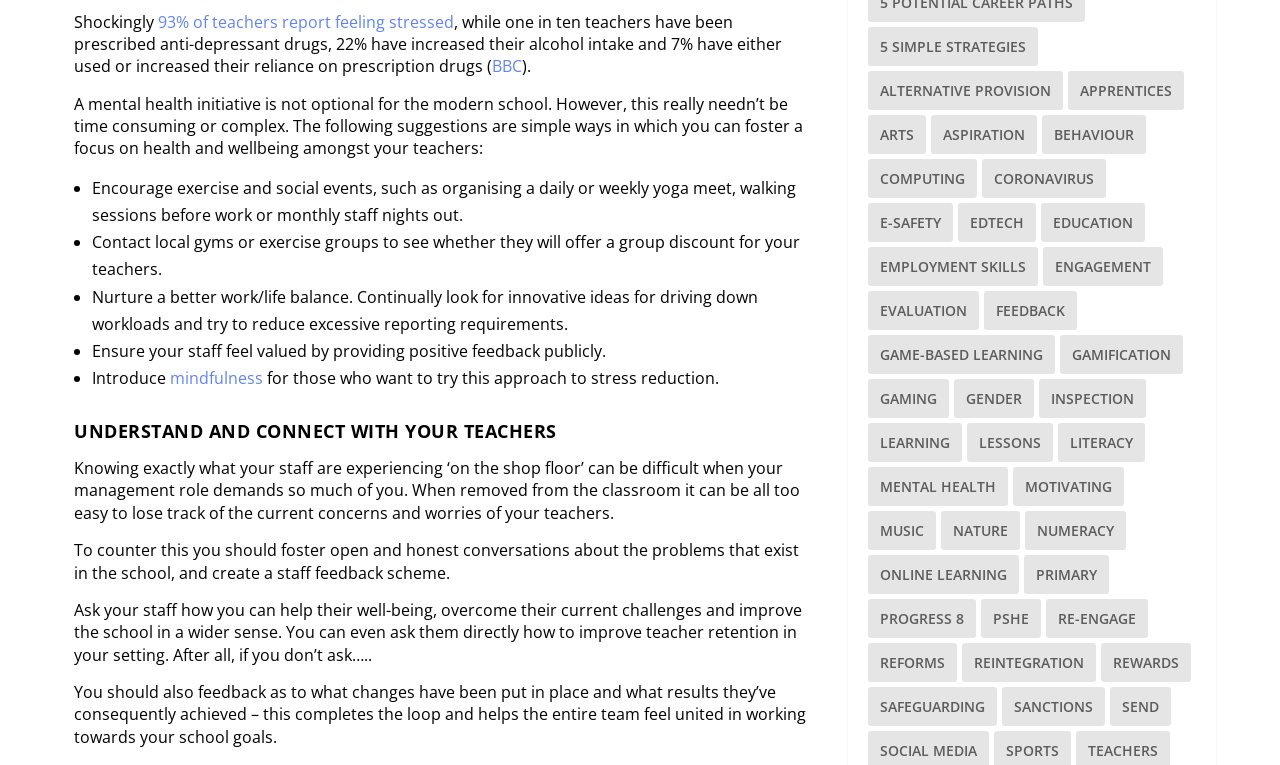Respond to the following query with just one word or a short phrase: 
What is suggested to foster a focus on health and wellbeing amongst teachers?

Simple ways